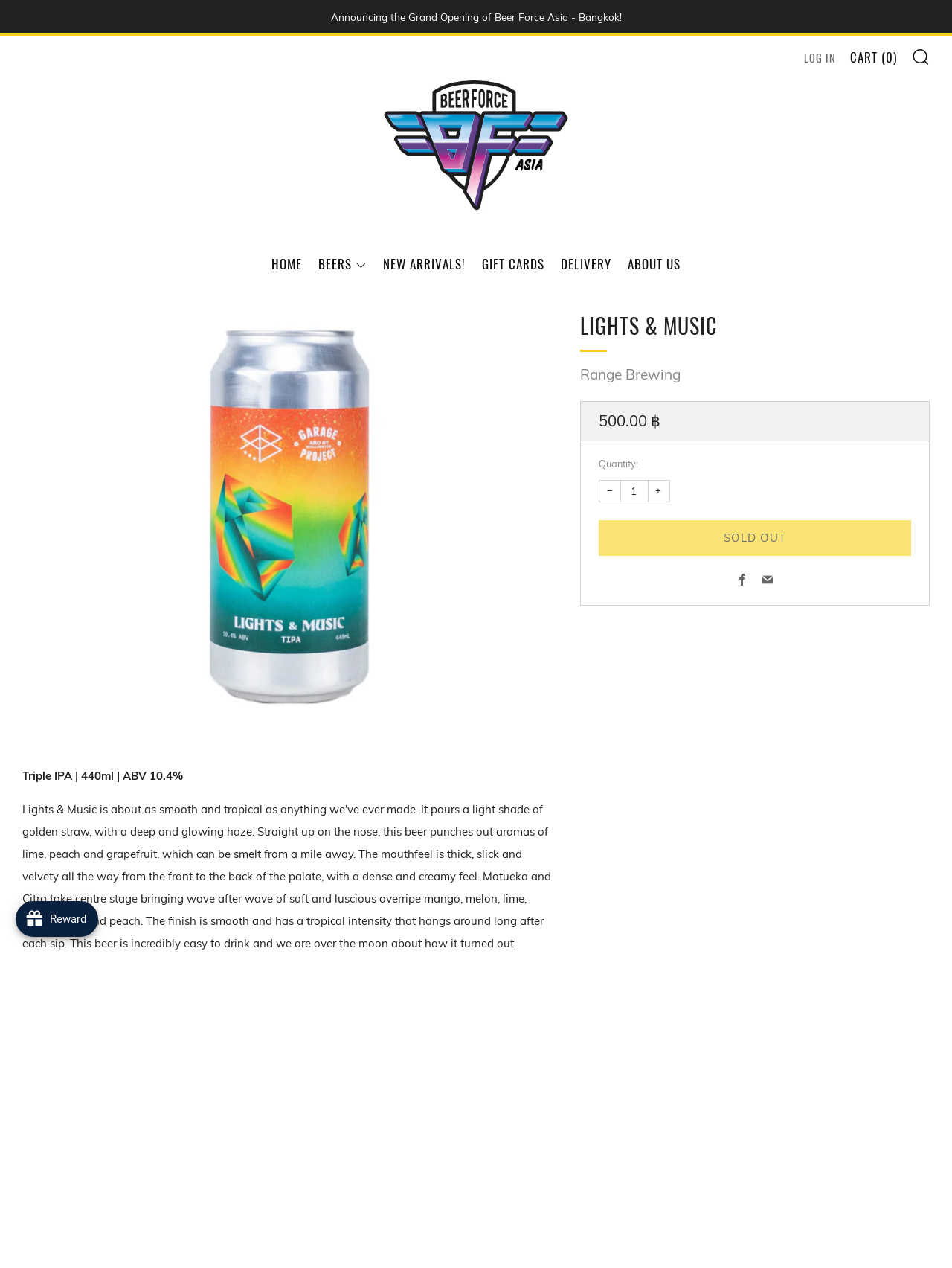Is the beer available for purchase?
Observe the image and answer the question with a one-word or short phrase response.

No